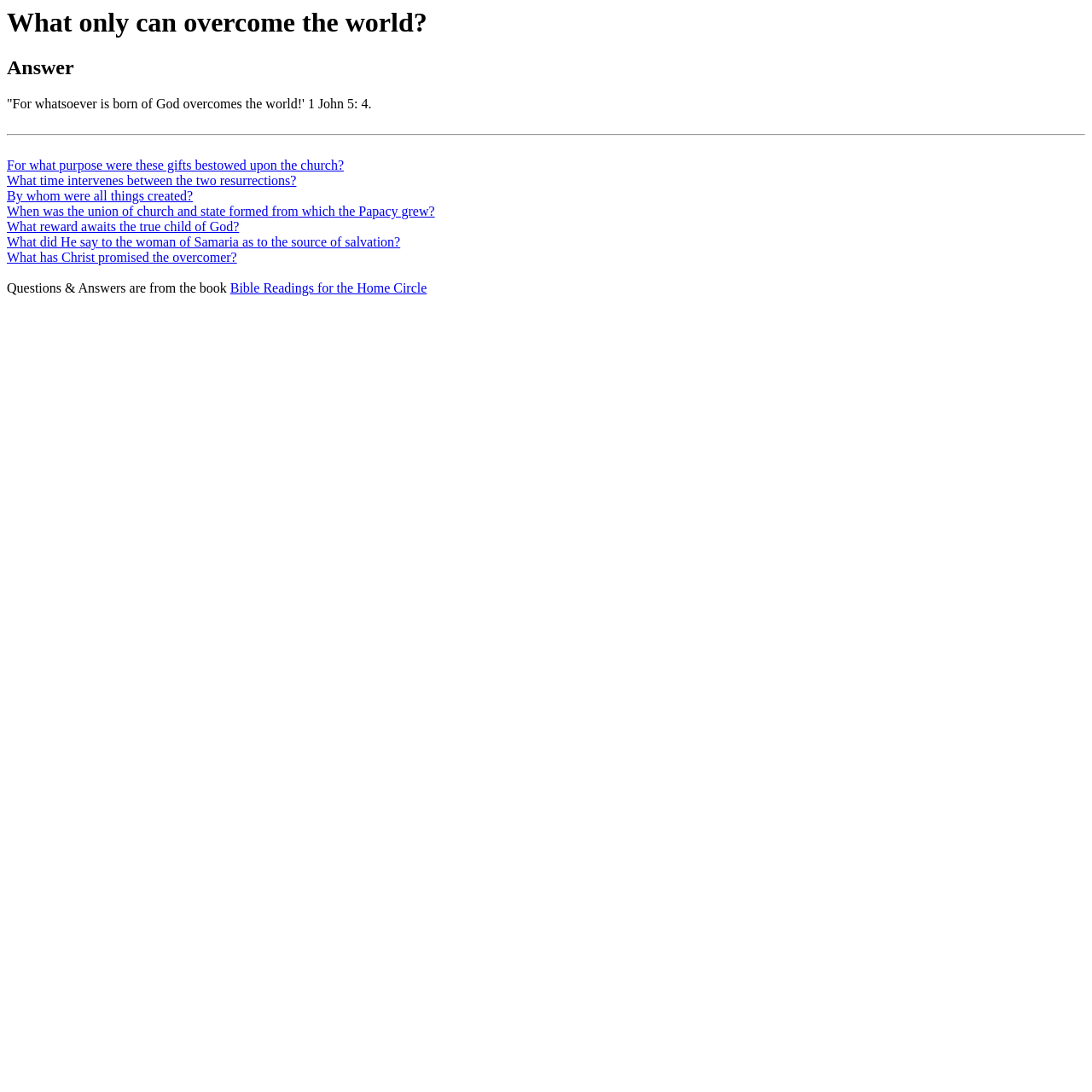Please determine the bounding box coordinates for the element that should be clicked to follow these instructions: "Read the answer from 1 John 5: 4".

[0.006, 0.089, 0.34, 0.102]